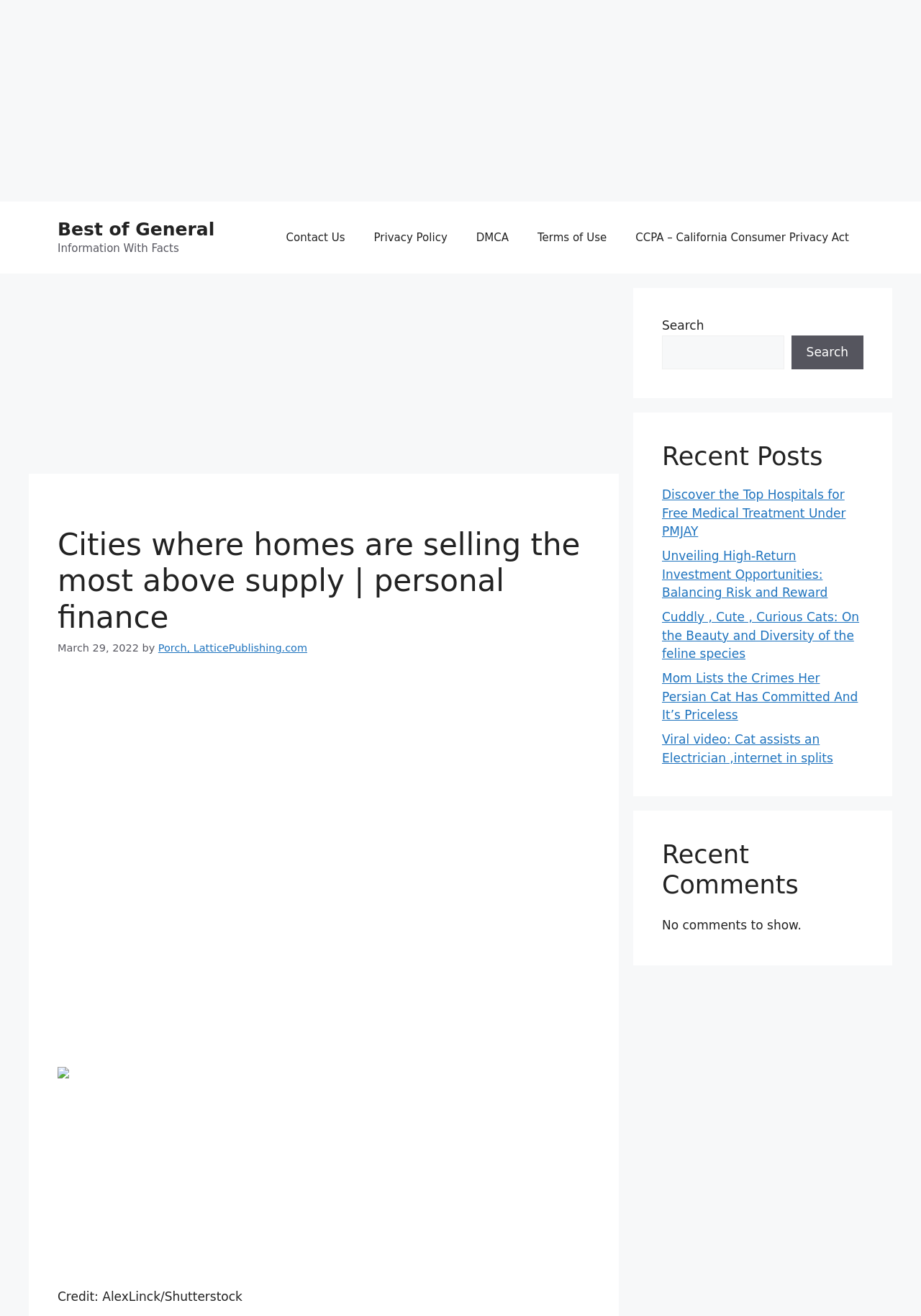How many recent posts are listed?
Can you give a detailed and elaborate answer to the question?

The recent posts section is located in the right-hand sidebar, and it lists five links to different articles. These links are labeled as 'Recent Posts' and are accompanied by a brief description of each article.